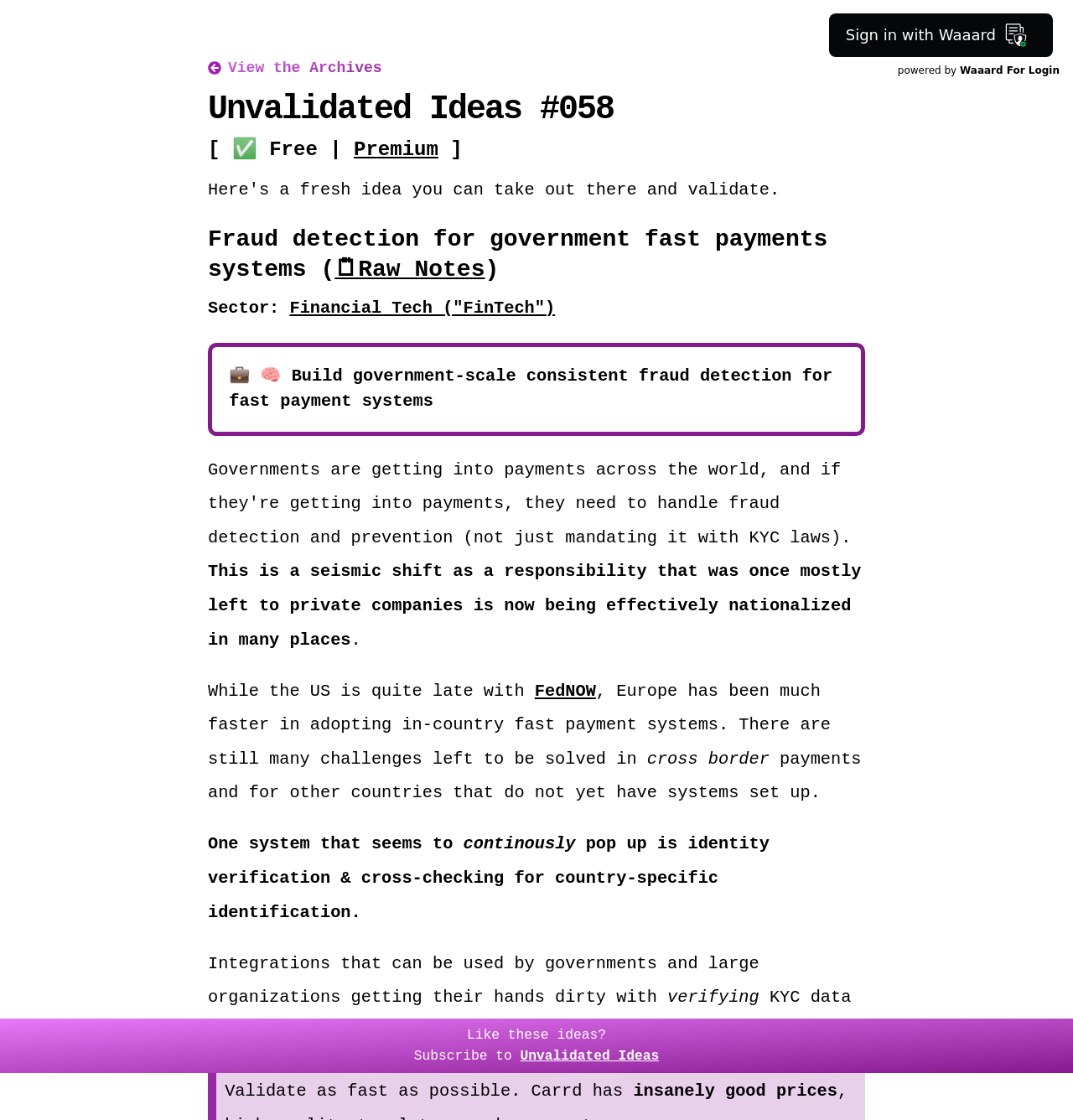Provide the bounding box coordinates of the HTML element this sentence describes: "FedNOW". The bounding box coordinates consist of four float numbers between 0 and 1, i.e., [left, top, right, bottom].

[0.499, 0.608, 0.557, 0.626]